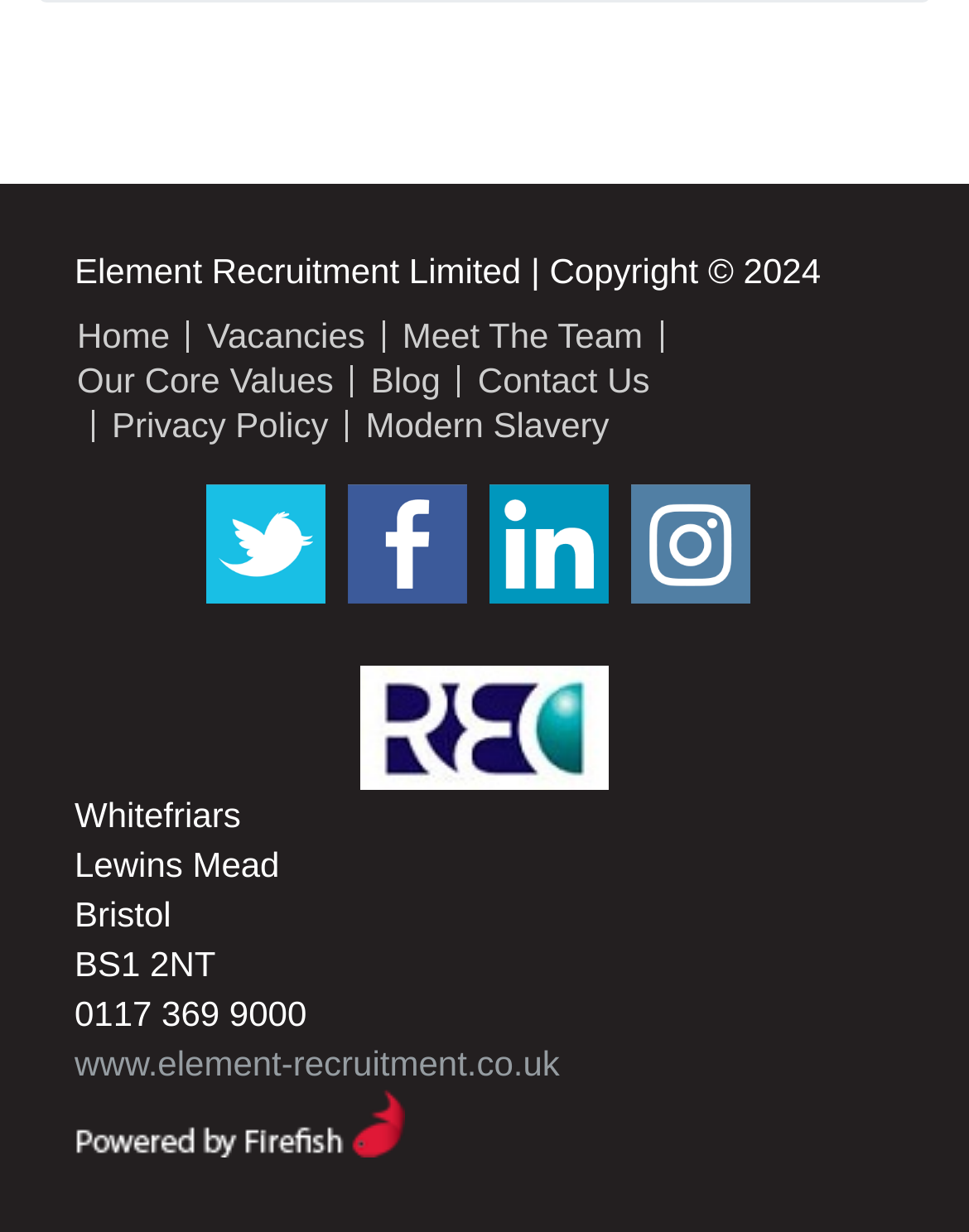Use the details in the image to answer the question thoroughly: 
What is the name of the recruitment company?

The name of the recruitment company can be found at the top of the webpage, where it is written in a static text element as 'Element Recruitment Limited'.